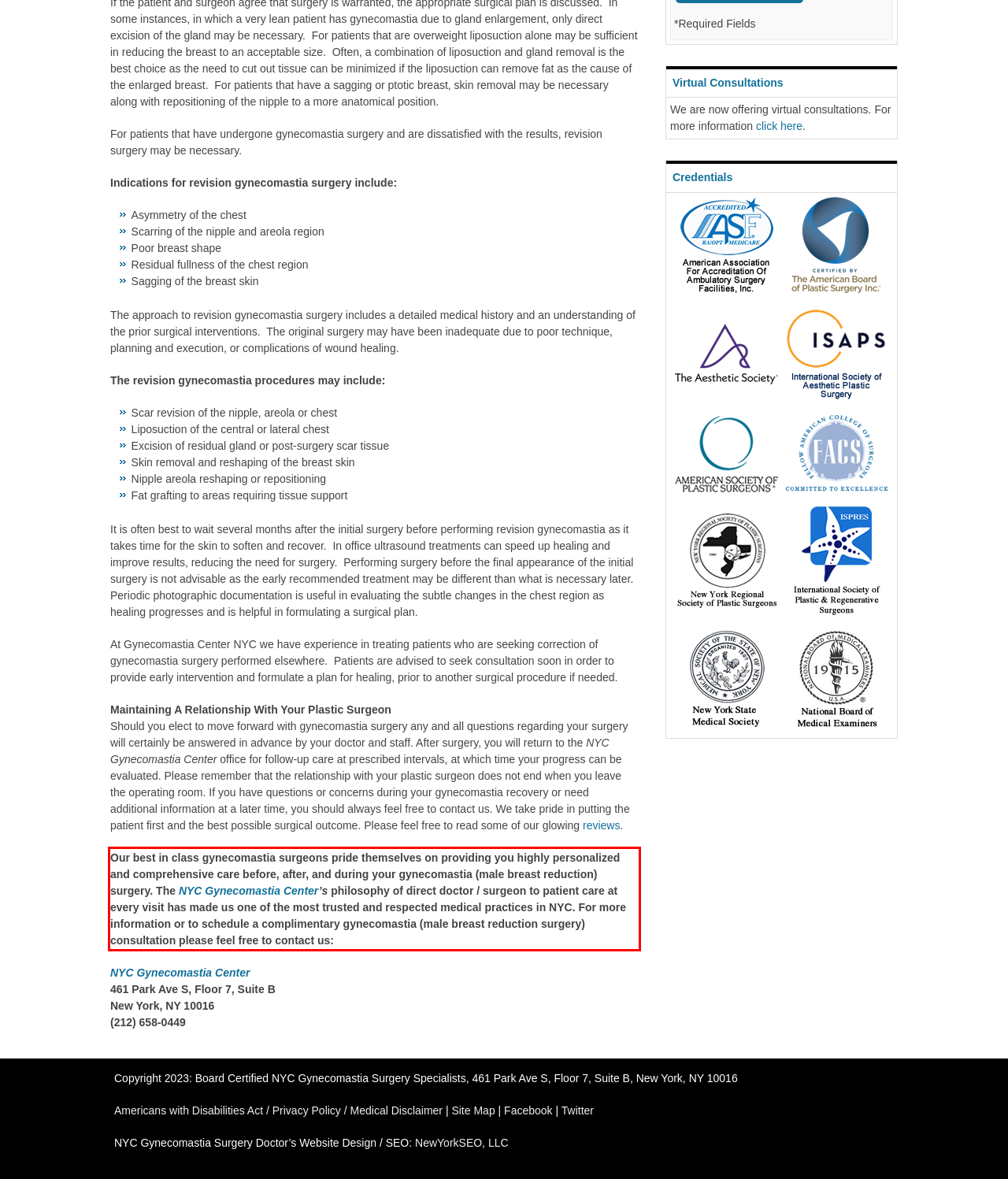Analyze the screenshot of the webpage that features a red bounding box and recognize the text content enclosed within this red bounding box.

Our best in class gynecomastia surgeons pride themselves on providing you highly personalized and comprehensive care before, after, and during your gynecomastia (male breast reduction) surgery. The NYC Gynecomastia Center’s philosophy of direct doctor / surgeon to patient care at every visit has made us one of the most trusted and respected medical practices in NYC. For more information or to schedule a complimentary gynecomastia (male breast reduction surgery) consultation please feel free to contact us: